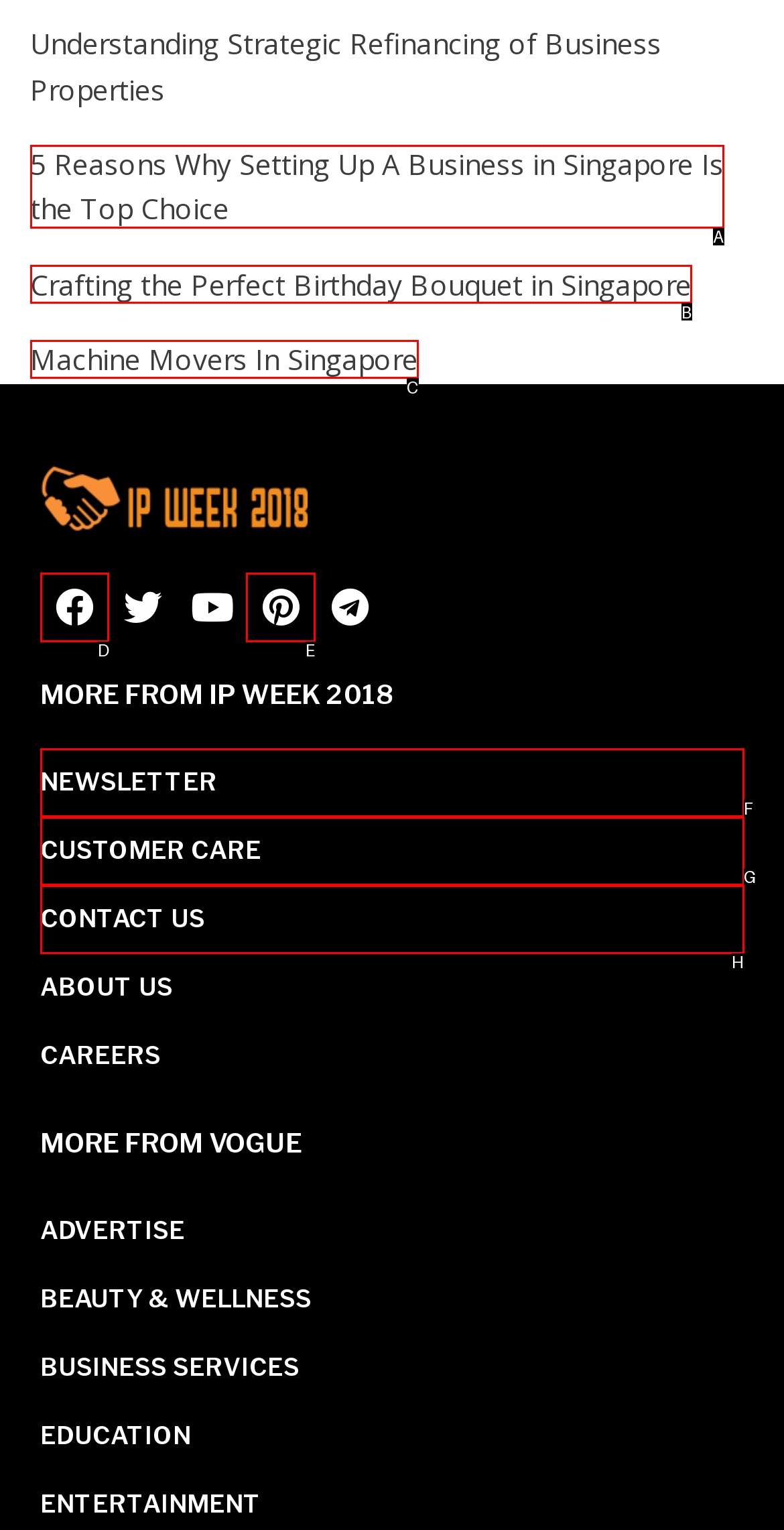Refer to the description: Machine Movers In Singapore and choose the option that best fits. Provide the letter of that option directly from the options.

C